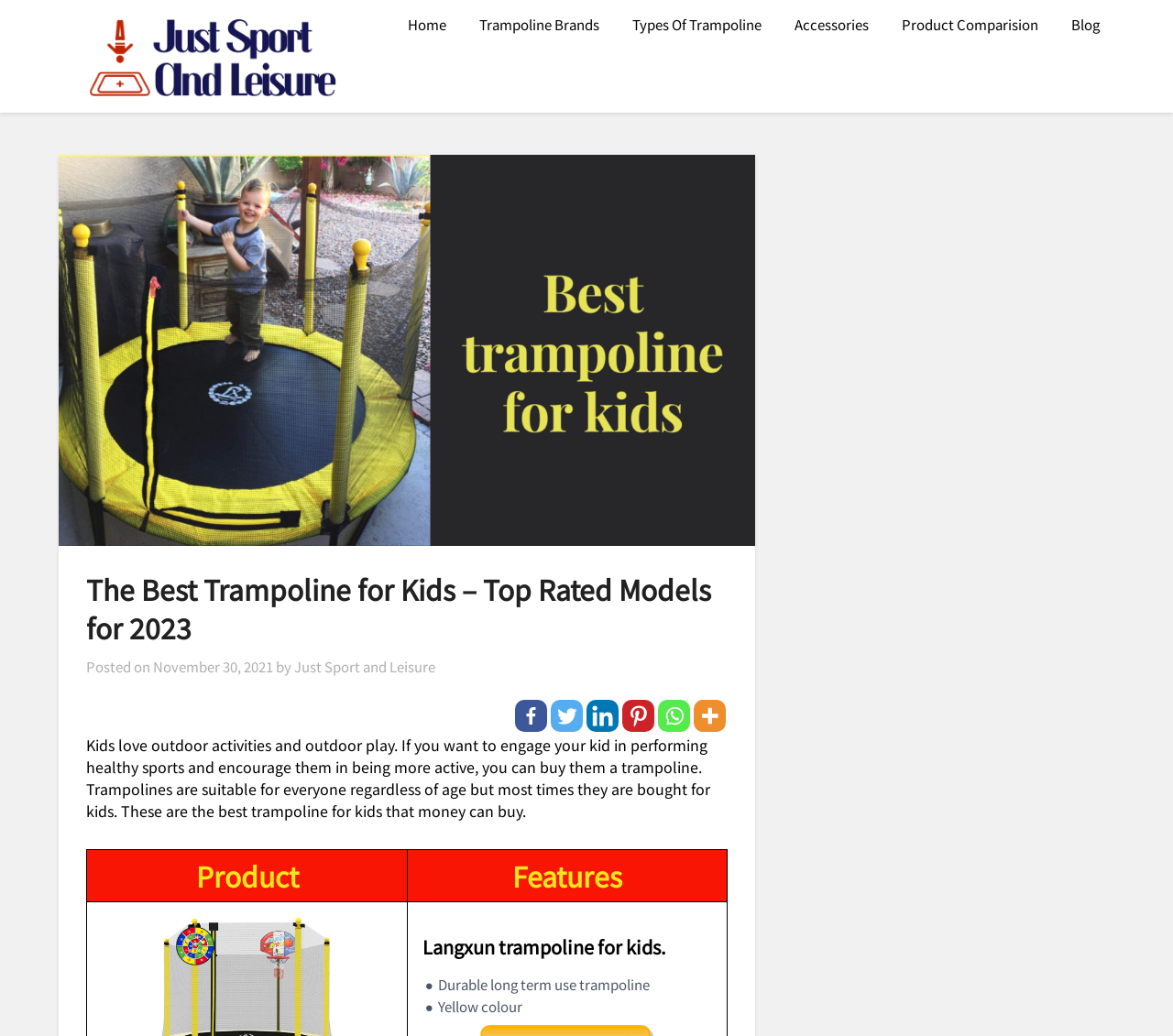Pinpoint the bounding box coordinates of the clickable area necessary to execute the following instruction: "View the 'Trampoline Brands' page". The coordinates should be given as four float numbers between 0 and 1, namely [left, top, right, bottom].

[0.396, 0.0, 0.523, 0.048]